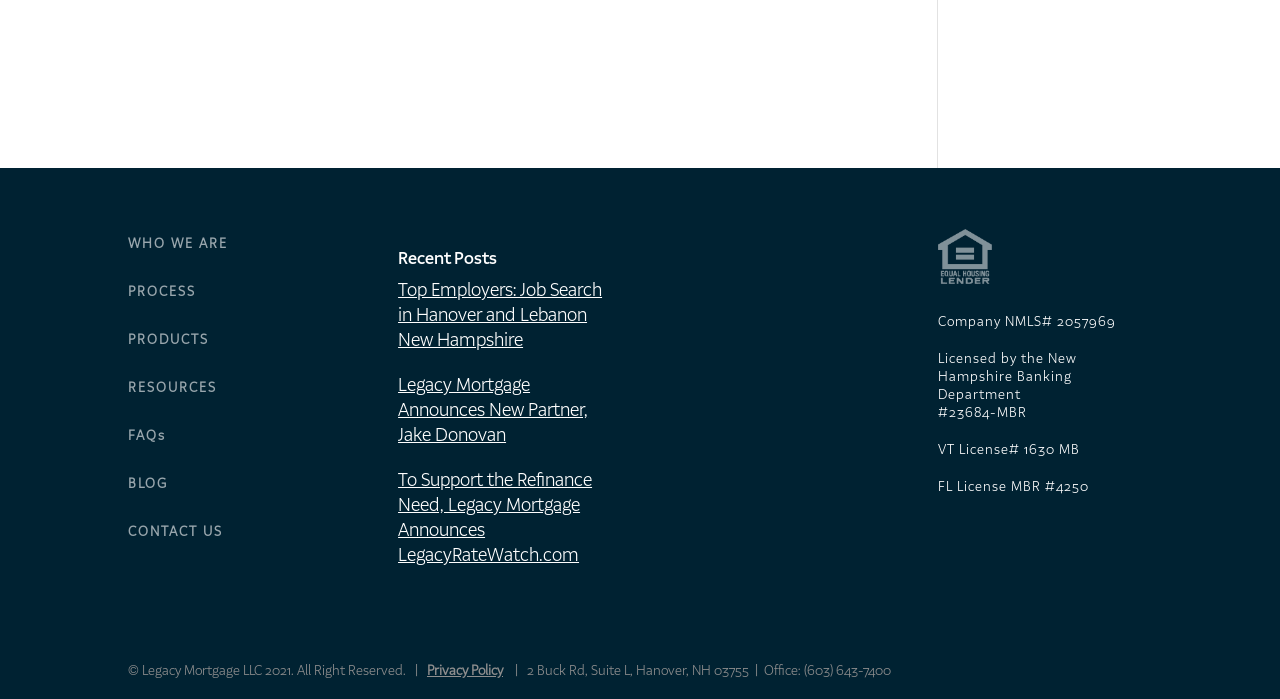Please specify the bounding box coordinates of the clickable section necessary to execute the following command: "Read Recent Posts".

[0.311, 0.356, 0.478, 0.397]